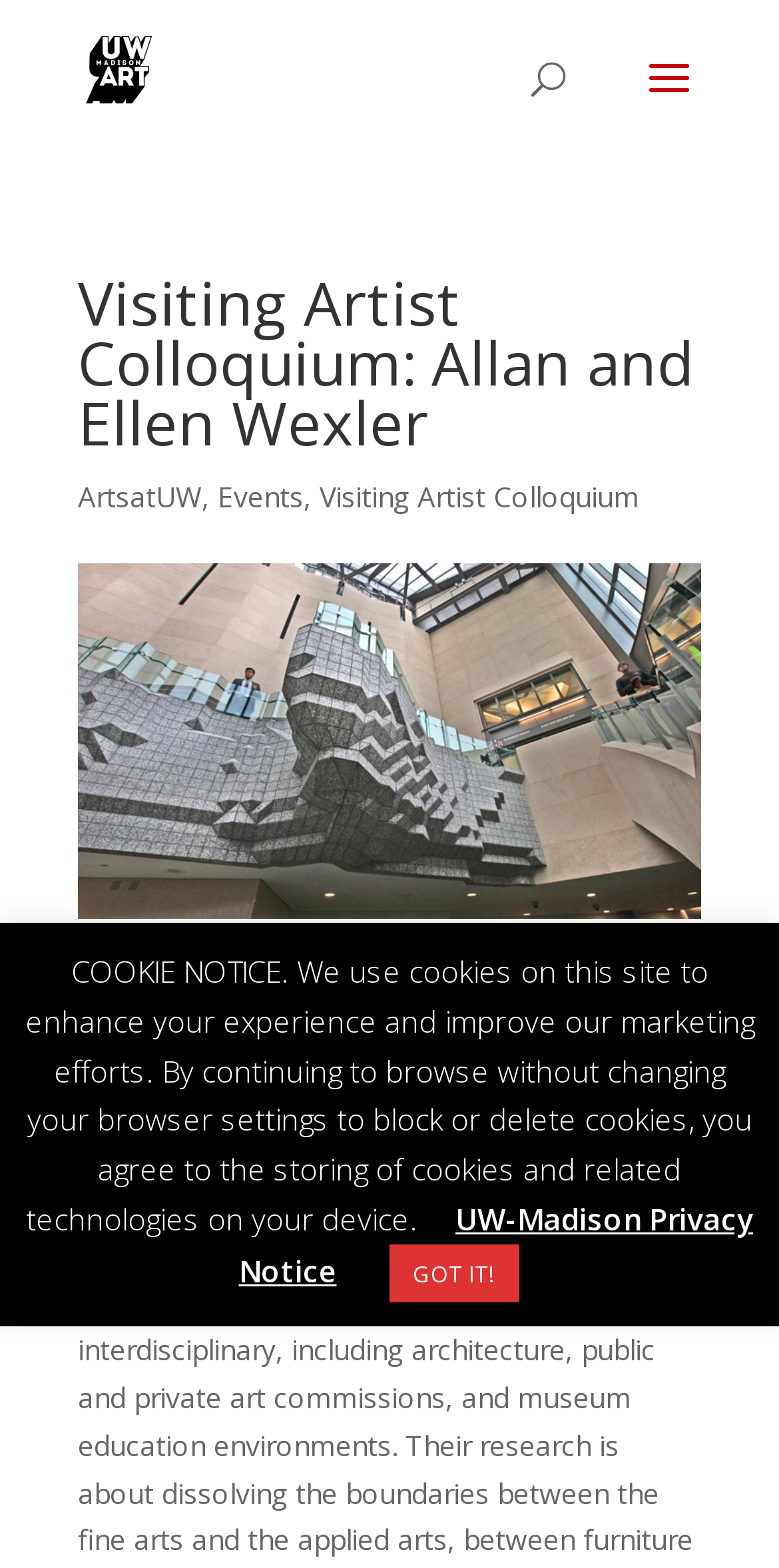Who are the visiting artists?
Using the visual information, reply with a single word or short phrase.

Allan and Ellen Wexler